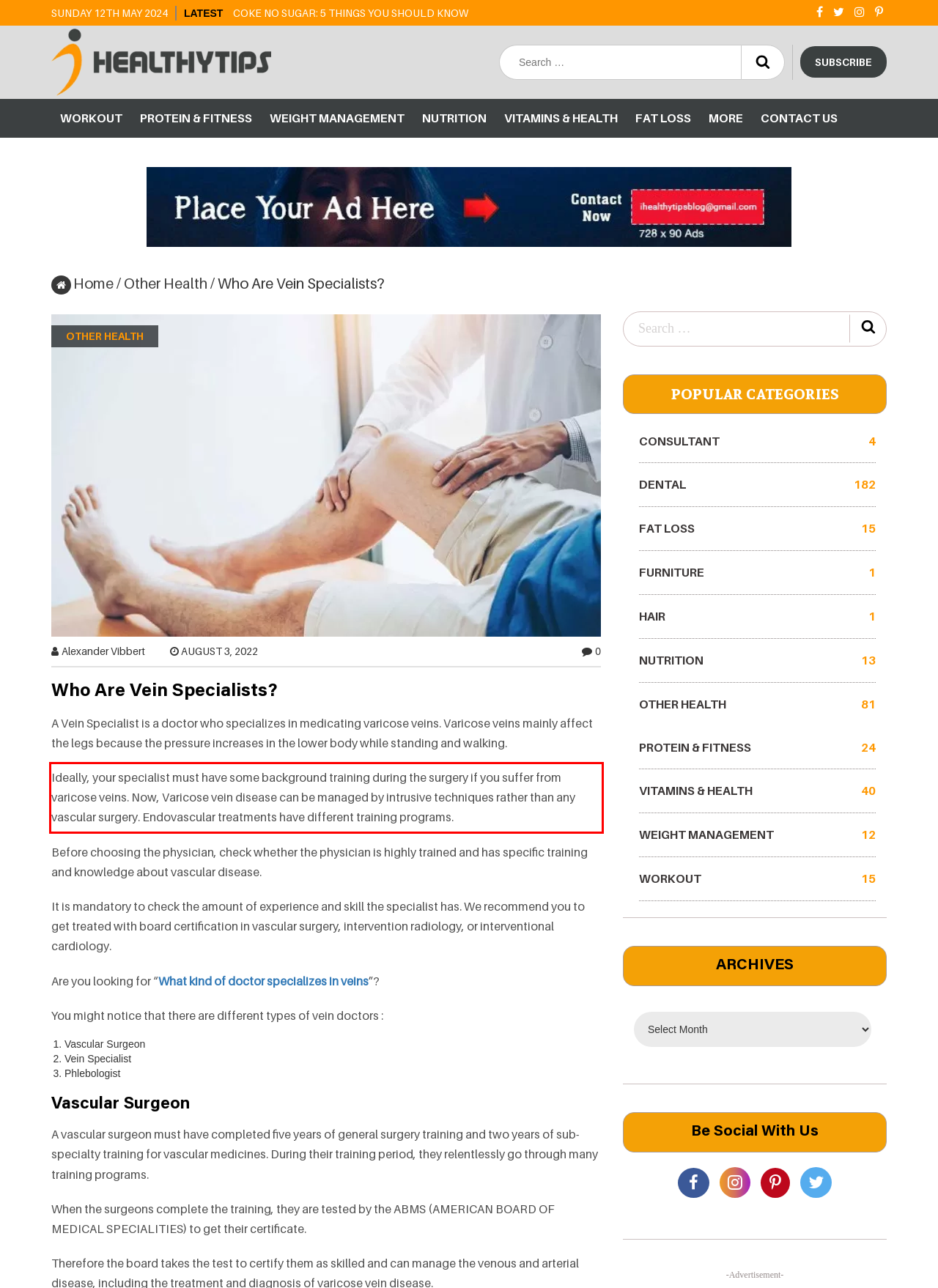You are presented with a screenshot containing a red rectangle. Extract the text found inside this red bounding box.

Ideally, your specialist must have some background training during the surgery if you suffer from varicose veins. Now, Varicose vein disease can be managed by intrusive techniques rather than any vascular surgery. Endovascular treatments have different training programs.